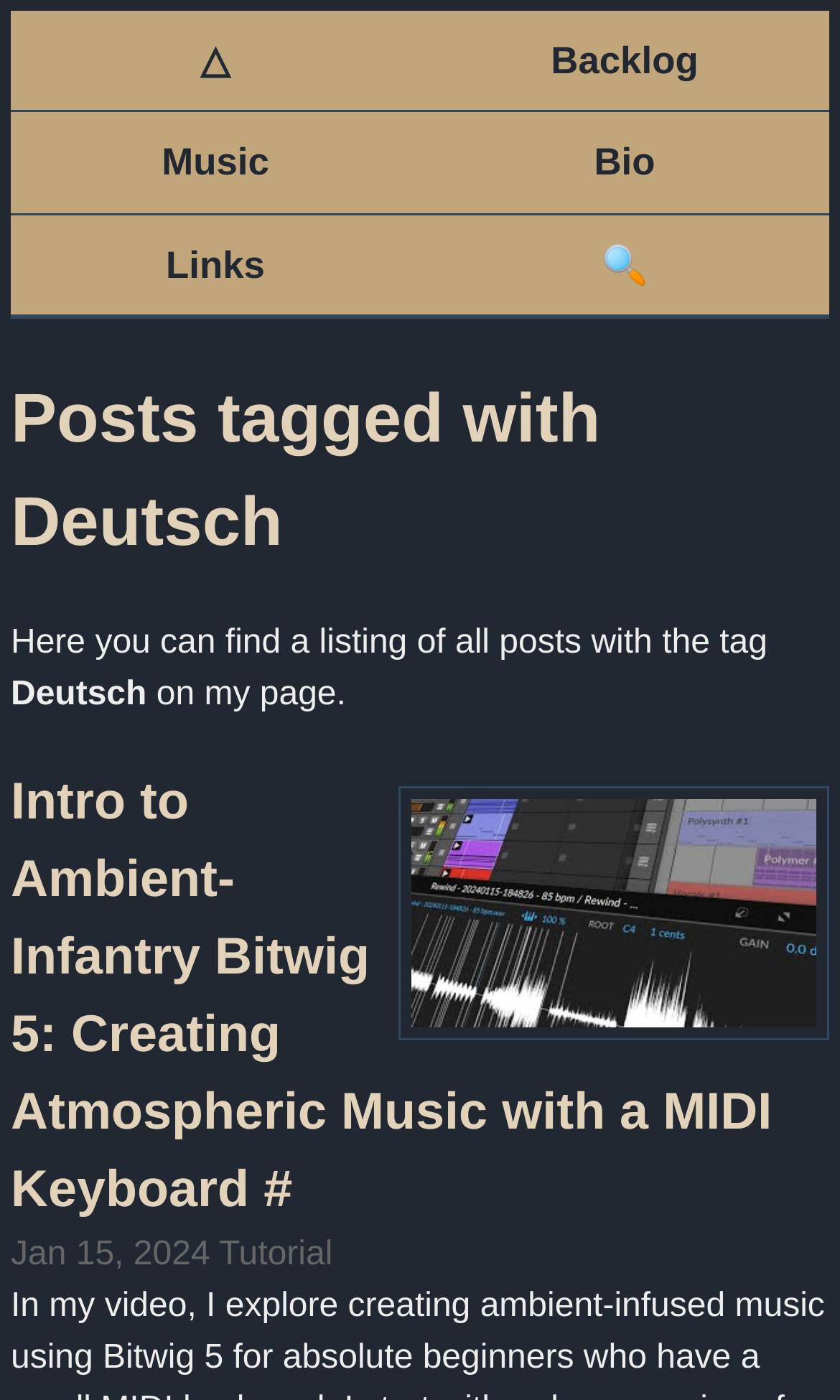What is the symbol on the top-right corner of the webpage? 
Refer to the image and offer an in-depth and detailed answer to the question.

I looked at the top section of the webpage and found a link with a symbol '△' on the top-right corner.